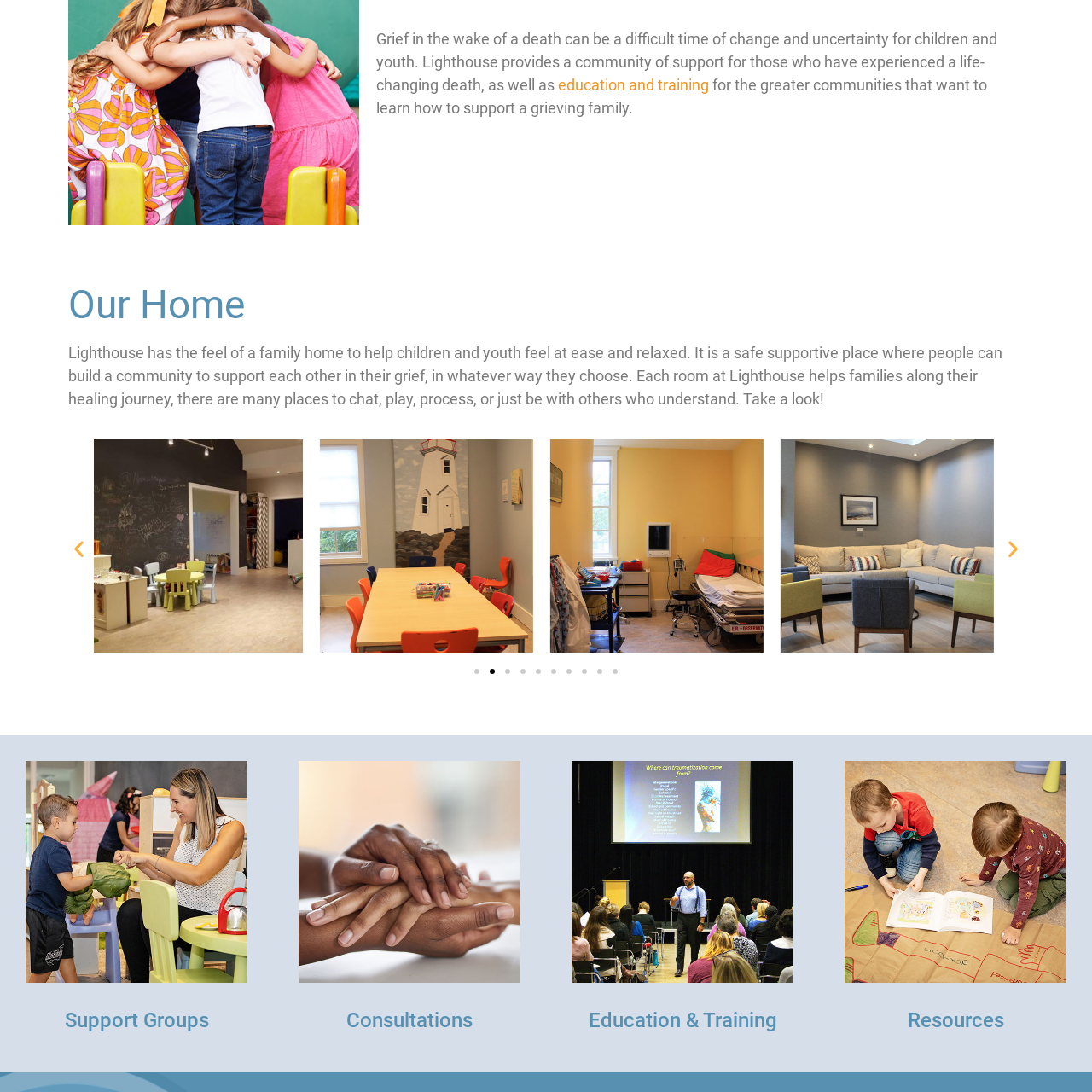Refer to the image within the red outline and provide a one-word or phrase answer to the question:
What is the purpose of the hospital imagery?

Convey safe environment